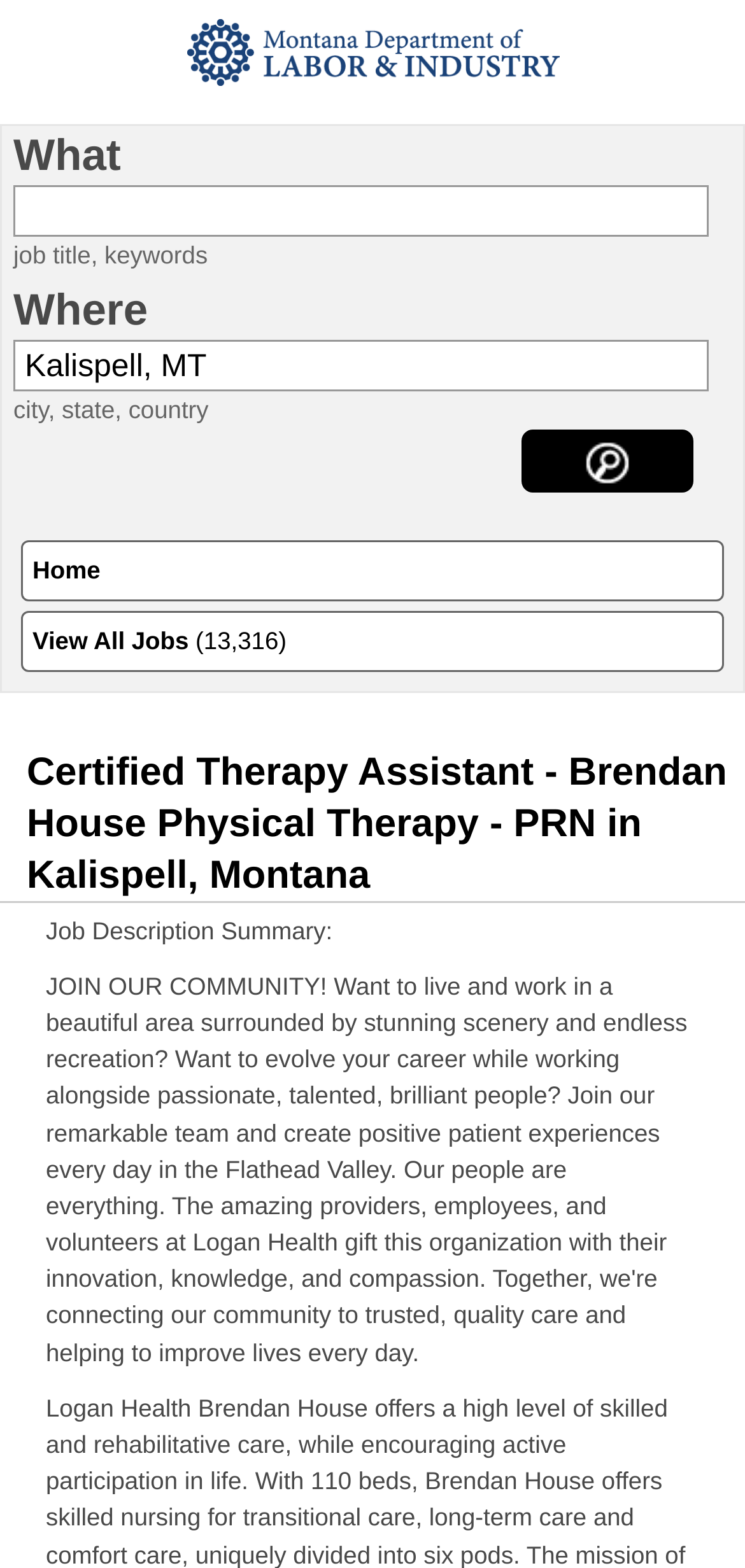Locate the bounding box of the user interface element based on this description: "Home".

[0.028, 0.344, 0.972, 0.383]